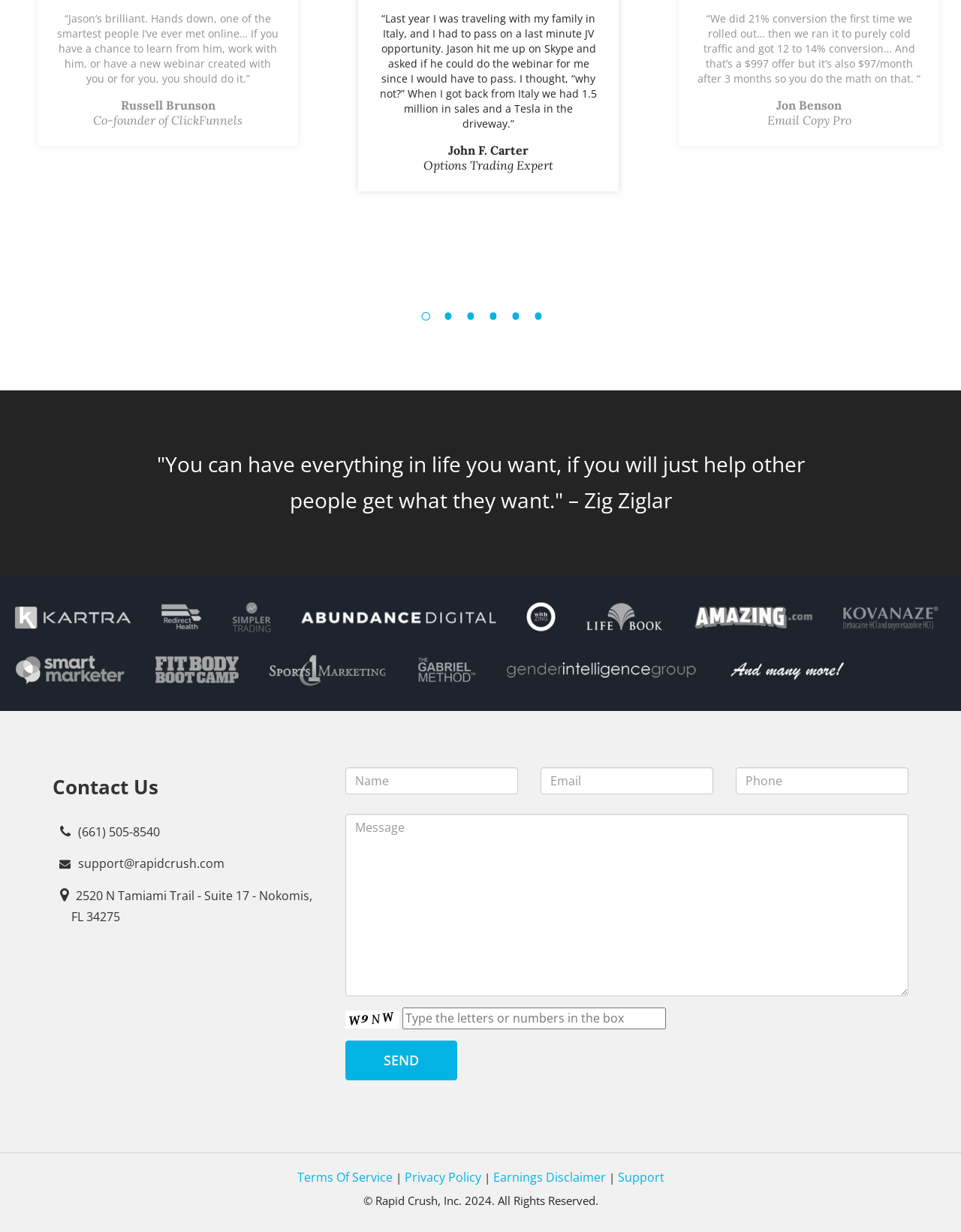Please locate the bounding box coordinates of the region I need to click to follow this instruction: "Enter your name in the 'Name' field".

[0.359, 0.623, 0.539, 0.645]